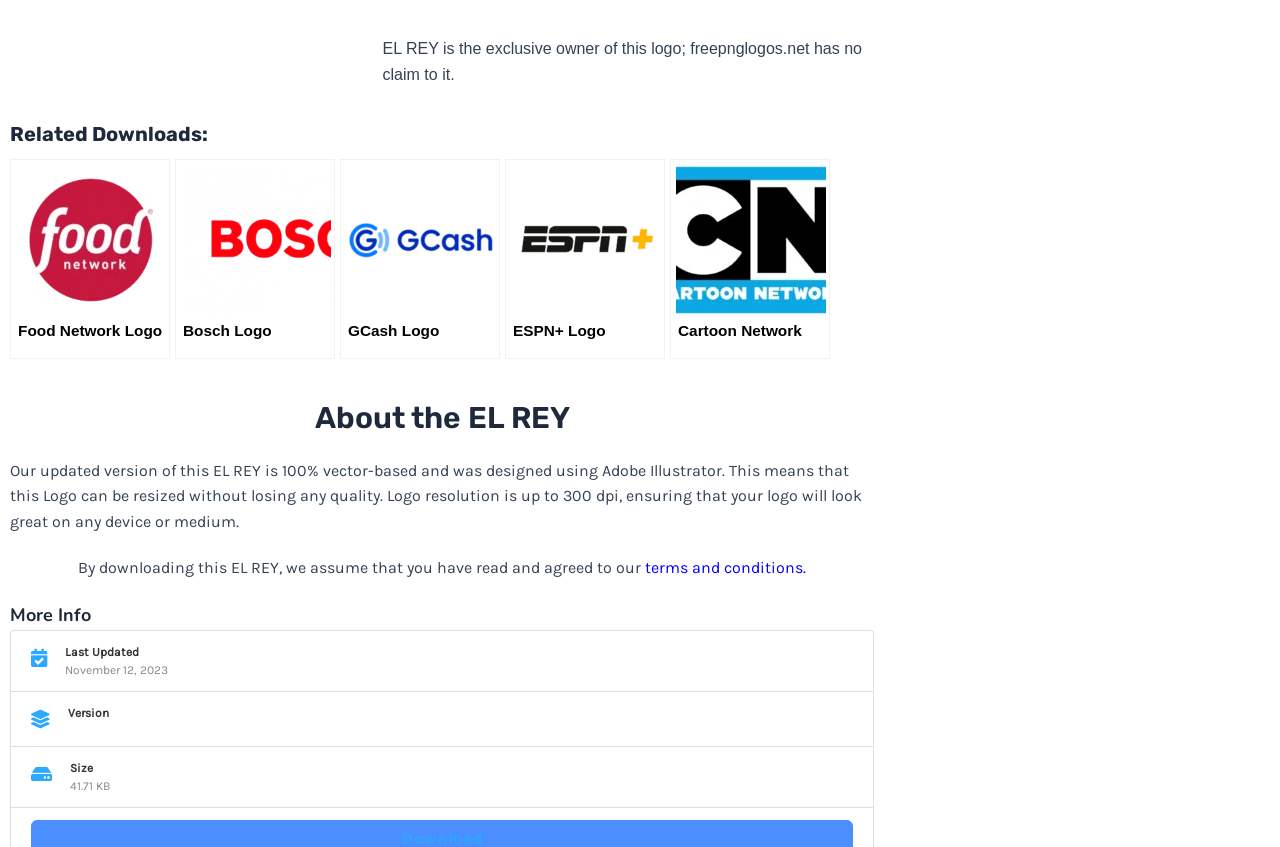Kindly determine the bounding box coordinates of the area that needs to be clicked to fulfill this instruction: "Read more about Brabus Logo".

[0.857, 0.939, 0.958, 0.96]